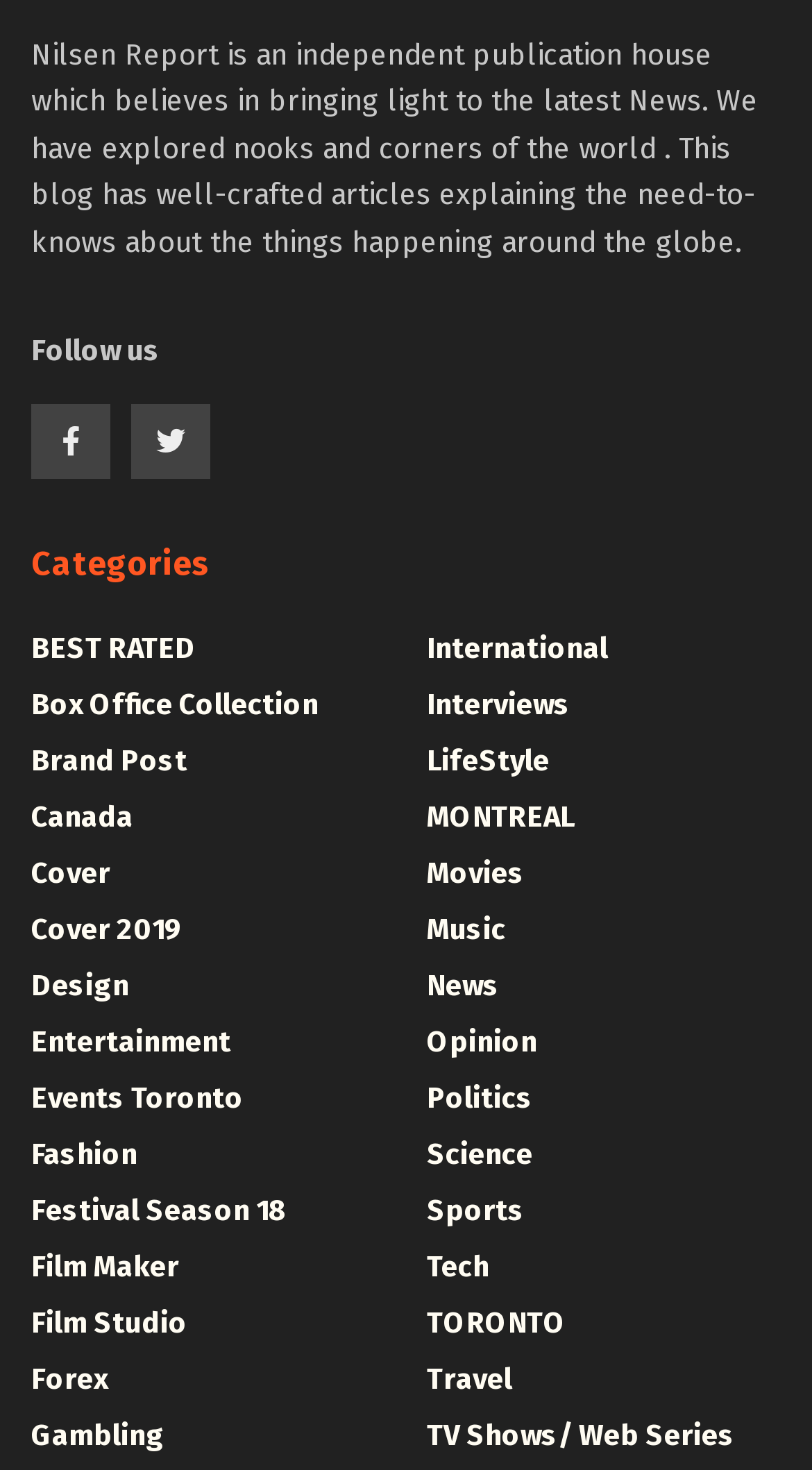Pinpoint the bounding box coordinates of the clickable element needed to complete the instruction: "Explore articles in the Entertainment section". The coordinates should be provided as four float numbers between 0 and 1: [left, top, right, bottom].

[0.038, 0.697, 0.285, 0.721]